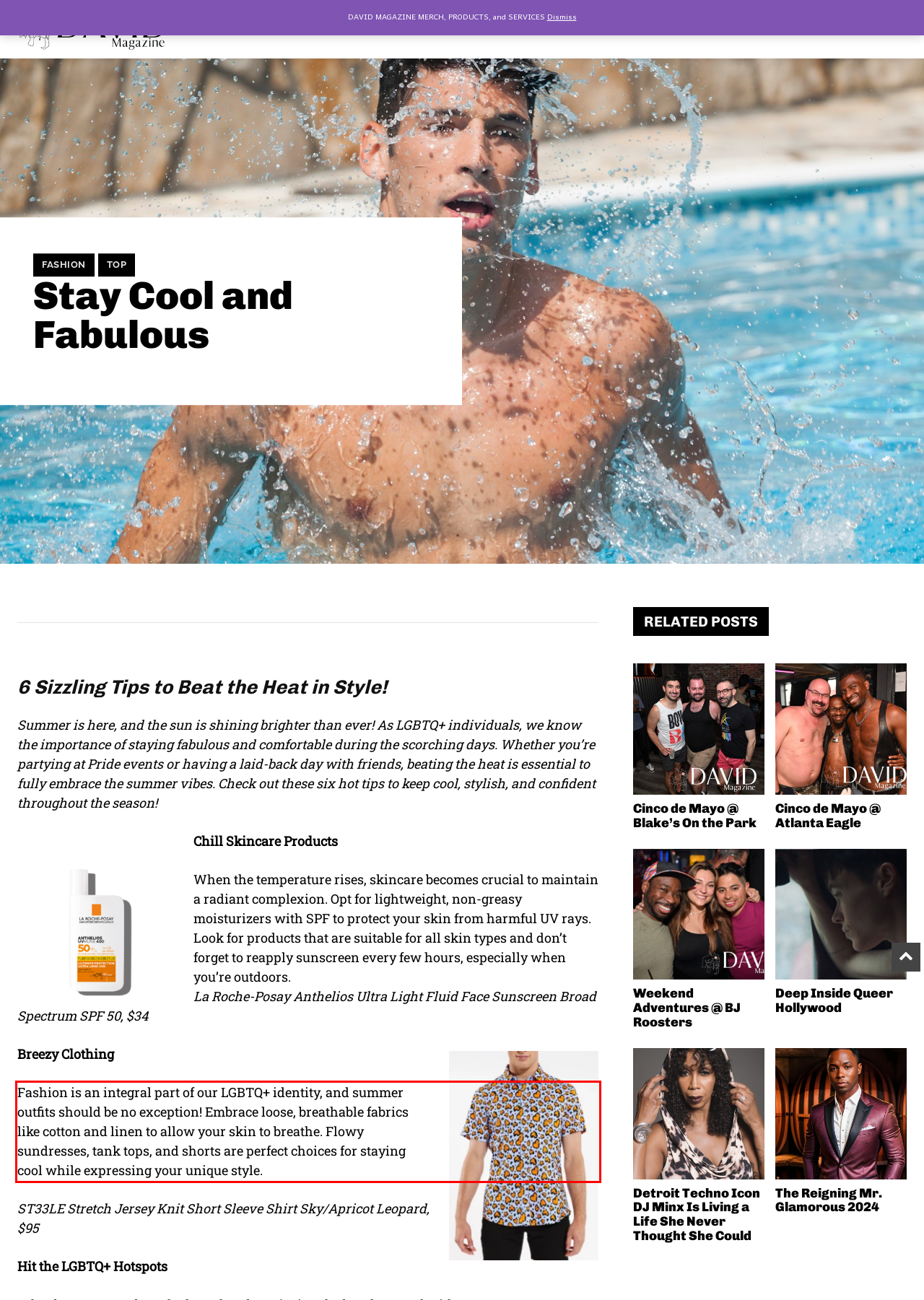Using the provided webpage screenshot, recognize the text content in the area marked by the red bounding box.

Fashion is an integral part of our LGBTQ+ identity, and summer outfits should be no exception! Embrace loose, breathable fabrics like cotton and linen to allow your skin to breathe. Flowy sundresses, tank tops, and shorts are perfect choices for staying cool while expressing your unique style.